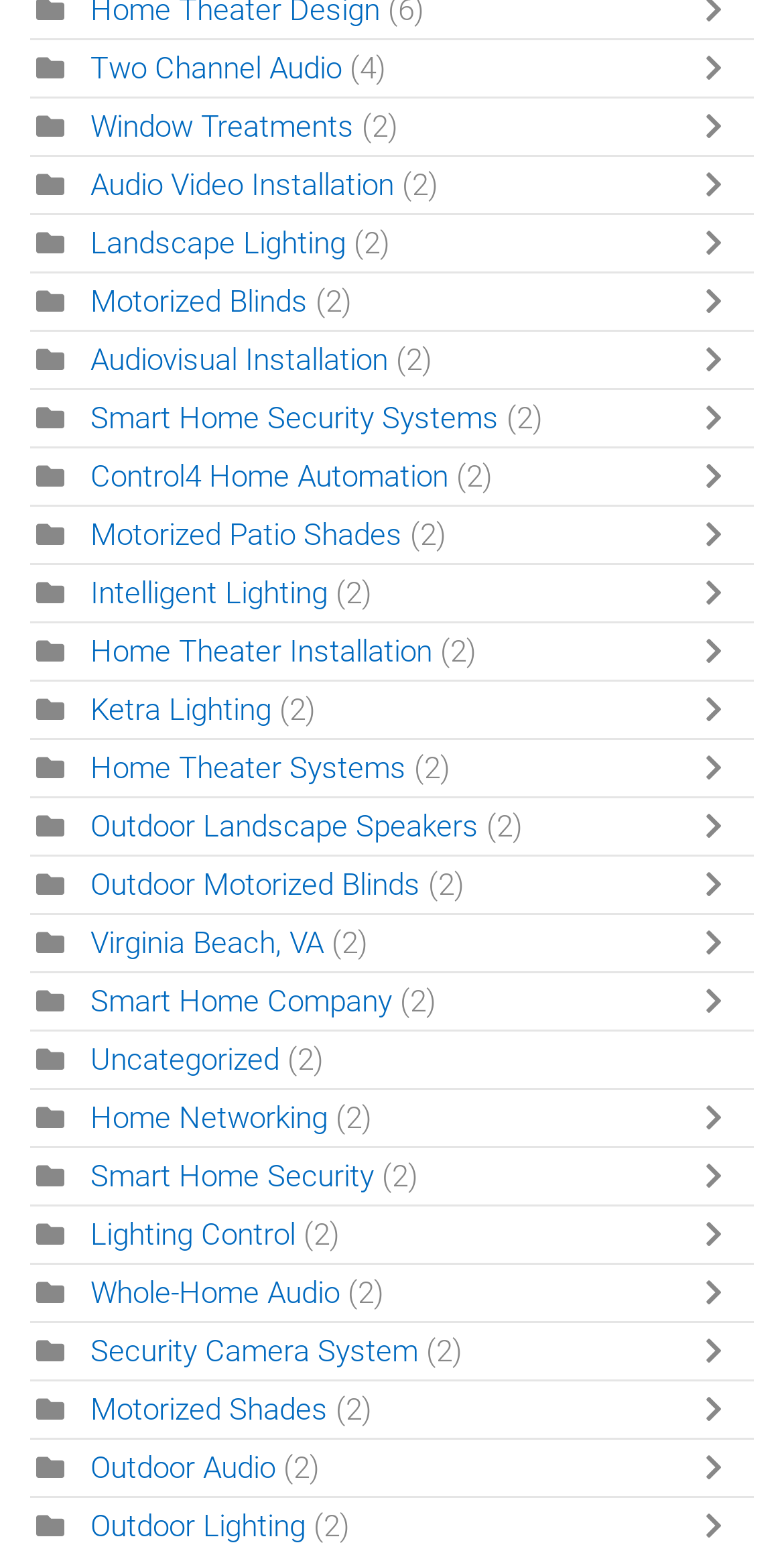Locate the bounding box coordinates of the area you need to click to fulfill this instruction: 'Read the article 'Elevate Your Wedding: The Art of Event Decoration''. The coordinates must be in the form of four float numbers ranging from 0 to 1: [left, top, right, bottom].

None